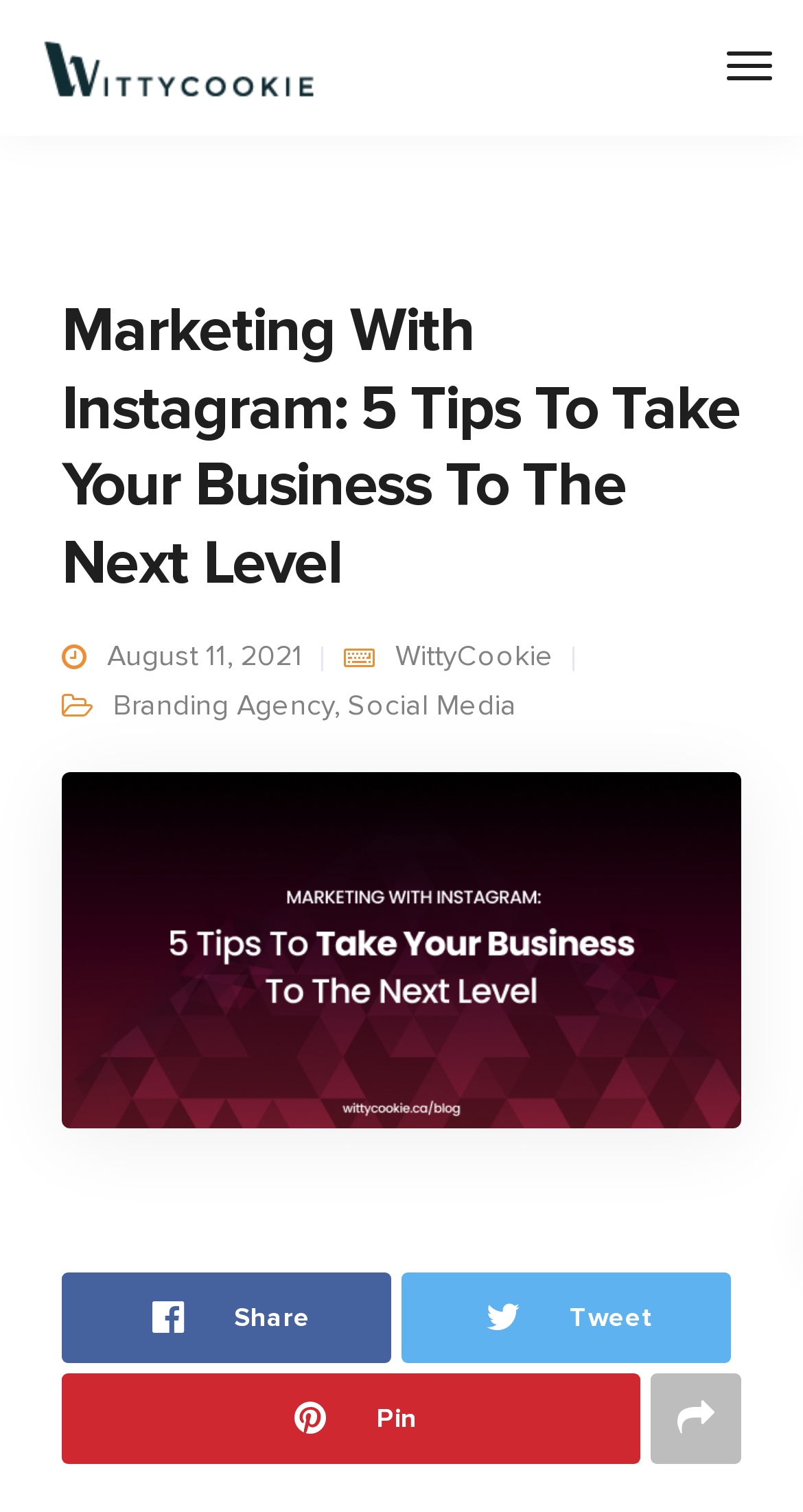Locate the primary heading on the webpage and return its text.

Marketing With Instagram: 5 Tips To Take Your Business To The Next Level